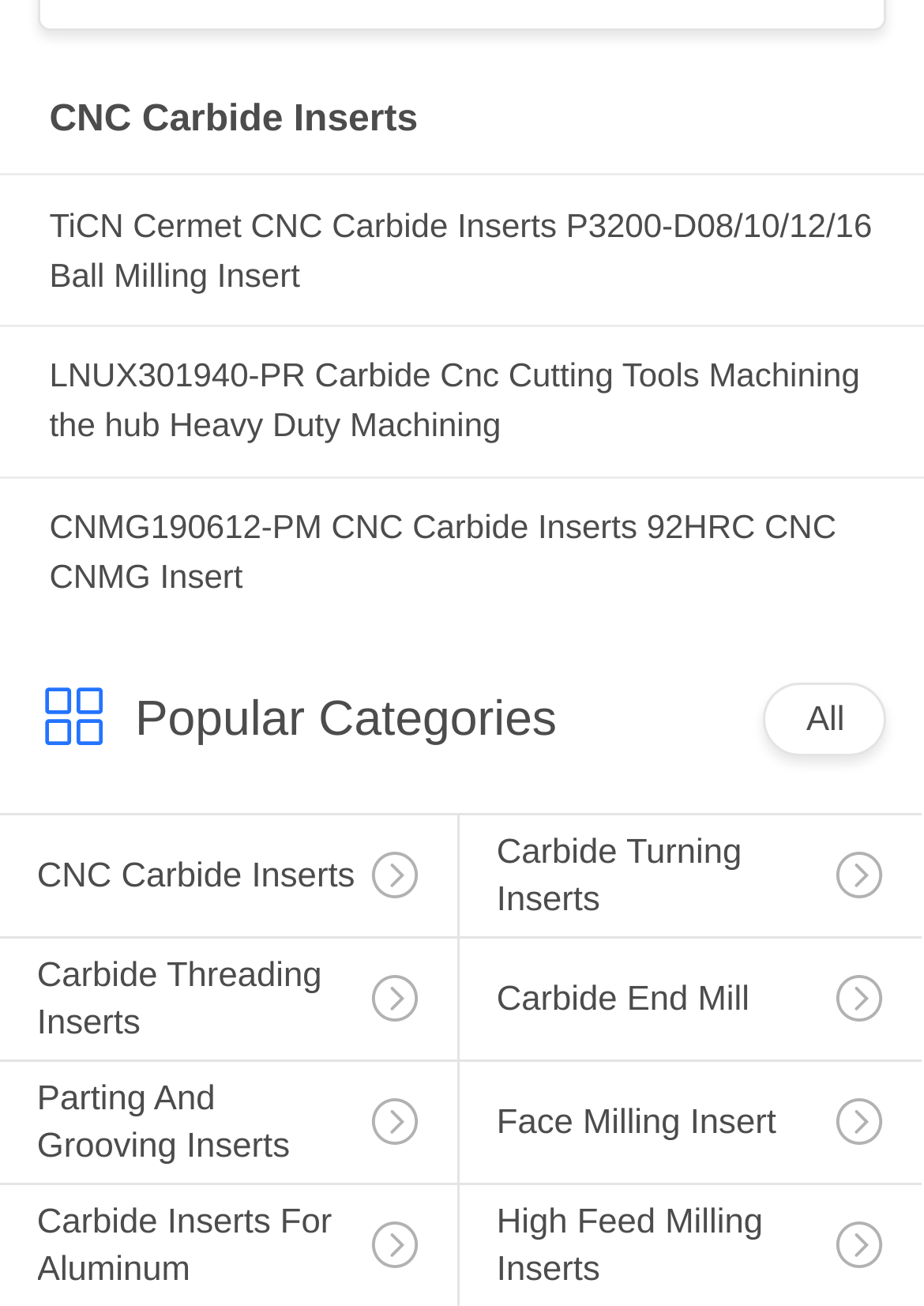What is the name of the first product?
Based on the image, provide your answer in one word or phrase.

TiCN Cermet CNC Carbide Inserts